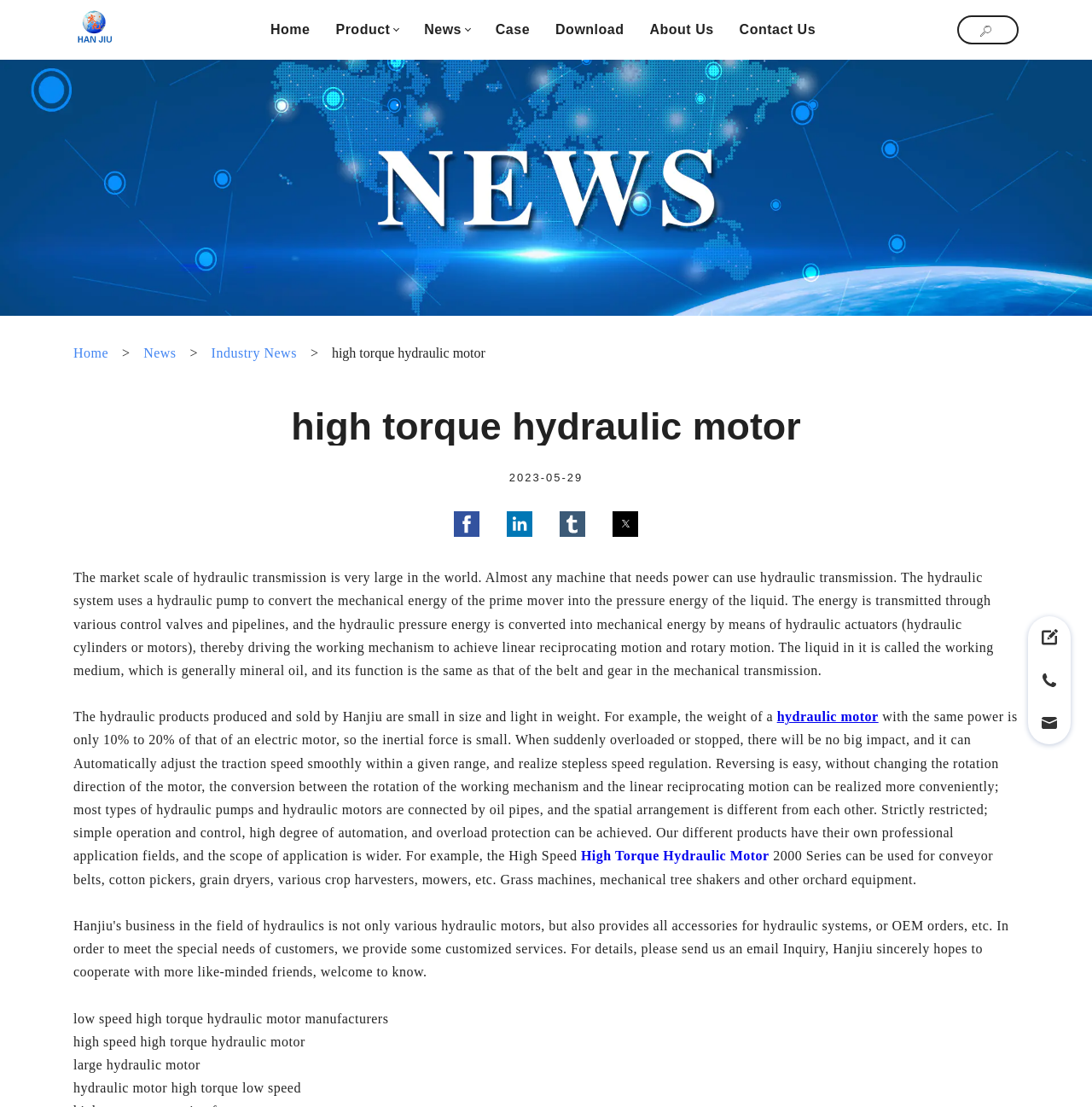Refer to the image and offer a detailed explanation in response to the question: What is the application of High Speed 2000 Series hydraulic motor?

According to the text content of the webpage, the High Speed 2000 Series hydraulic motor can be used for conveyor belts, cotton pickers, grain dryers, various crop harvesters, mowers, etc. Grass machines, mechanical tree shakers and other orchard equipment.